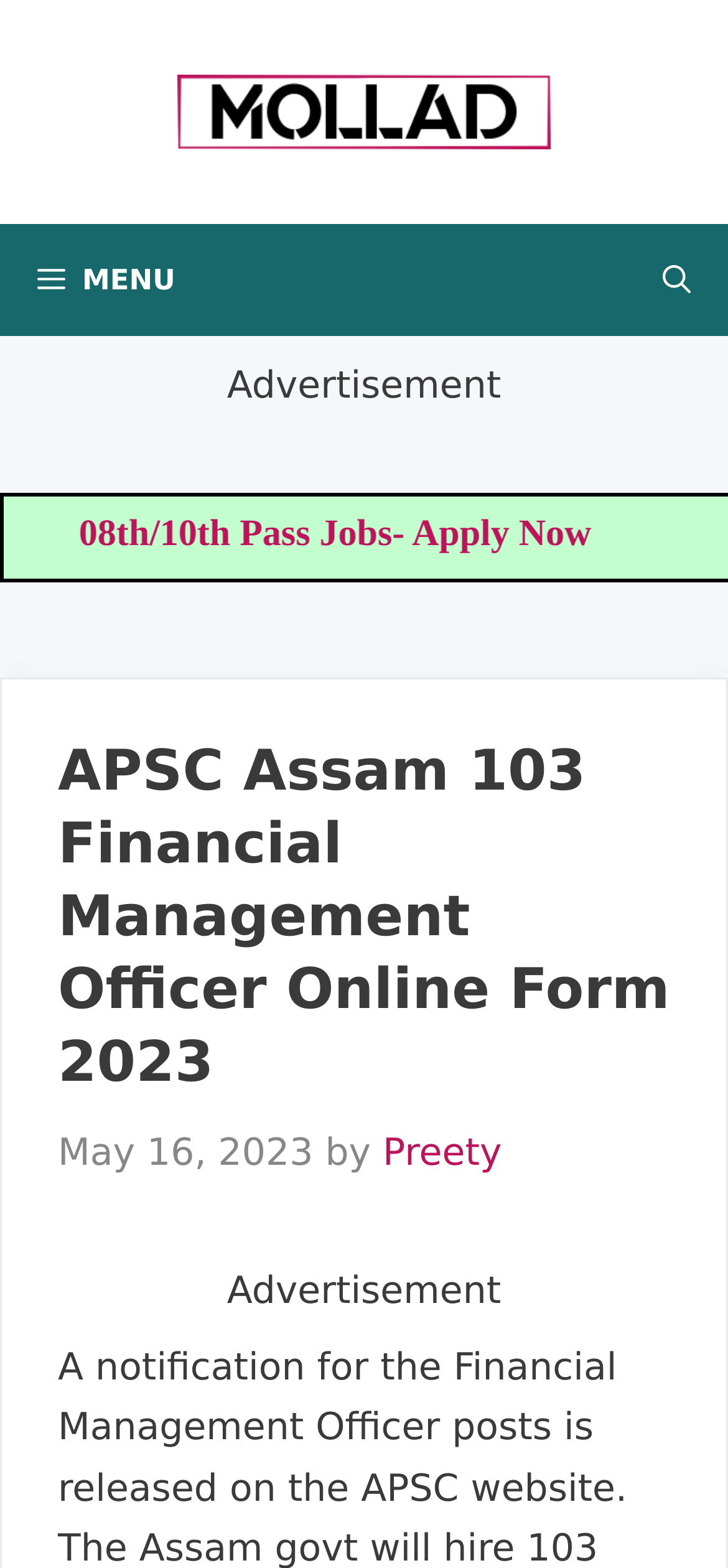Provide a thorough description of the webpage you see.

The webpage is about the APSC Assam 103 Financial Management Officer Online Form 2023. At the top, there is a banner with a link to "Mollad" accompanied by an image, taking up the majority of the width. Below the banner, there is a primary navigation menu with a "MENU" button on the left and a link to "Open Search Bar" on the right.

On the main content area, there is a prominent advertisement section with a heading "APSC Assam 103 Financial Management Officer Online Form 2023" and a subheading "May 16, 2023 by Preety". This section also contains a link to "08th/10th Pass Jobs- Apply Now". Below this section, there is another advertisement section with the same title "Advertisement".

There are a total of 4 links on the page, including the one in the banner, one in the navigation menu, and two in the main content area. There are also 2 images on the page, one in the banner and one accompanying the "Mollad" link.